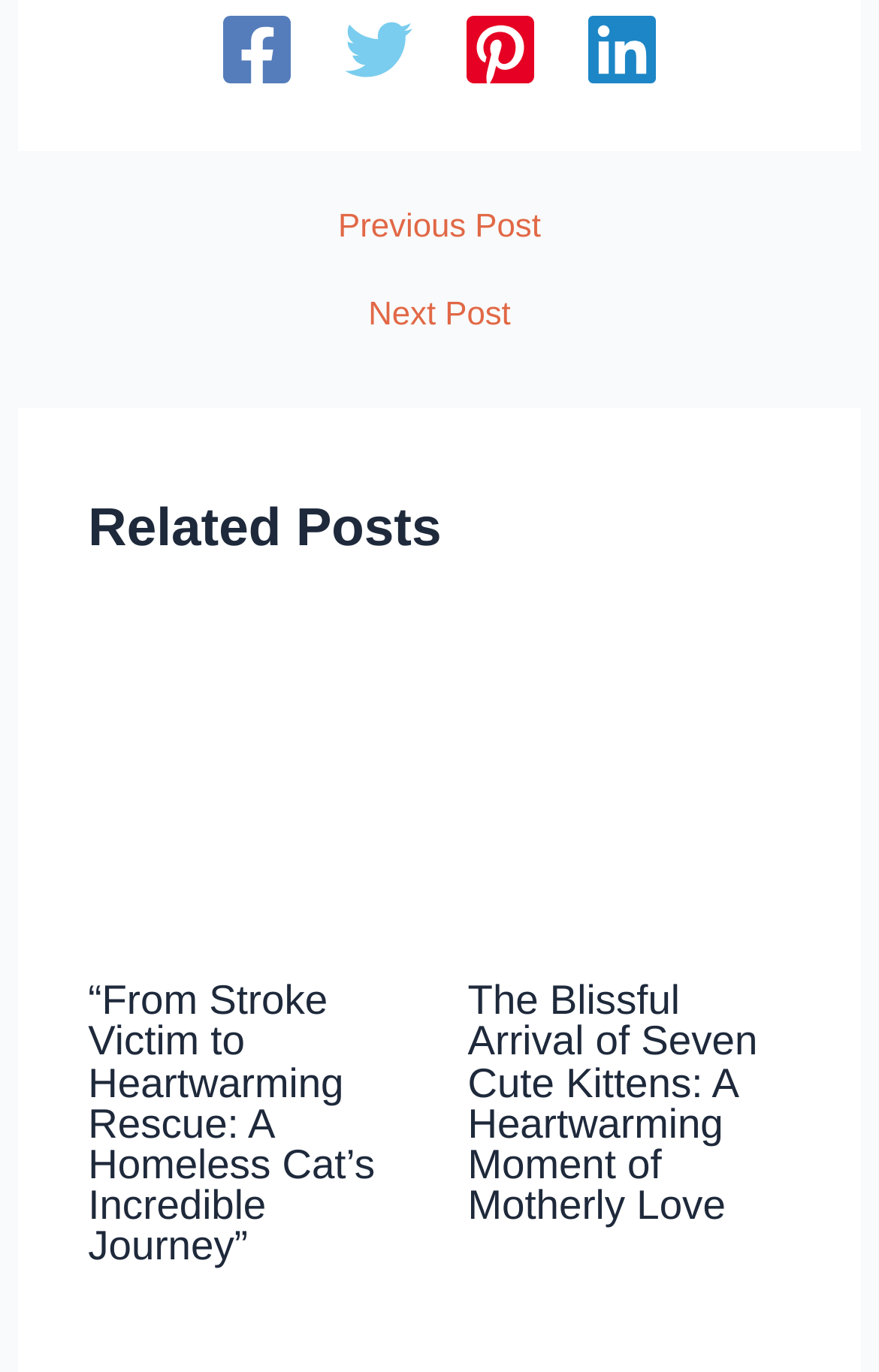What is the title of the first related post?
Look at the screenshot and respond with one word or a short phrase.

From Stroke Victim to Heartwarming Rescue